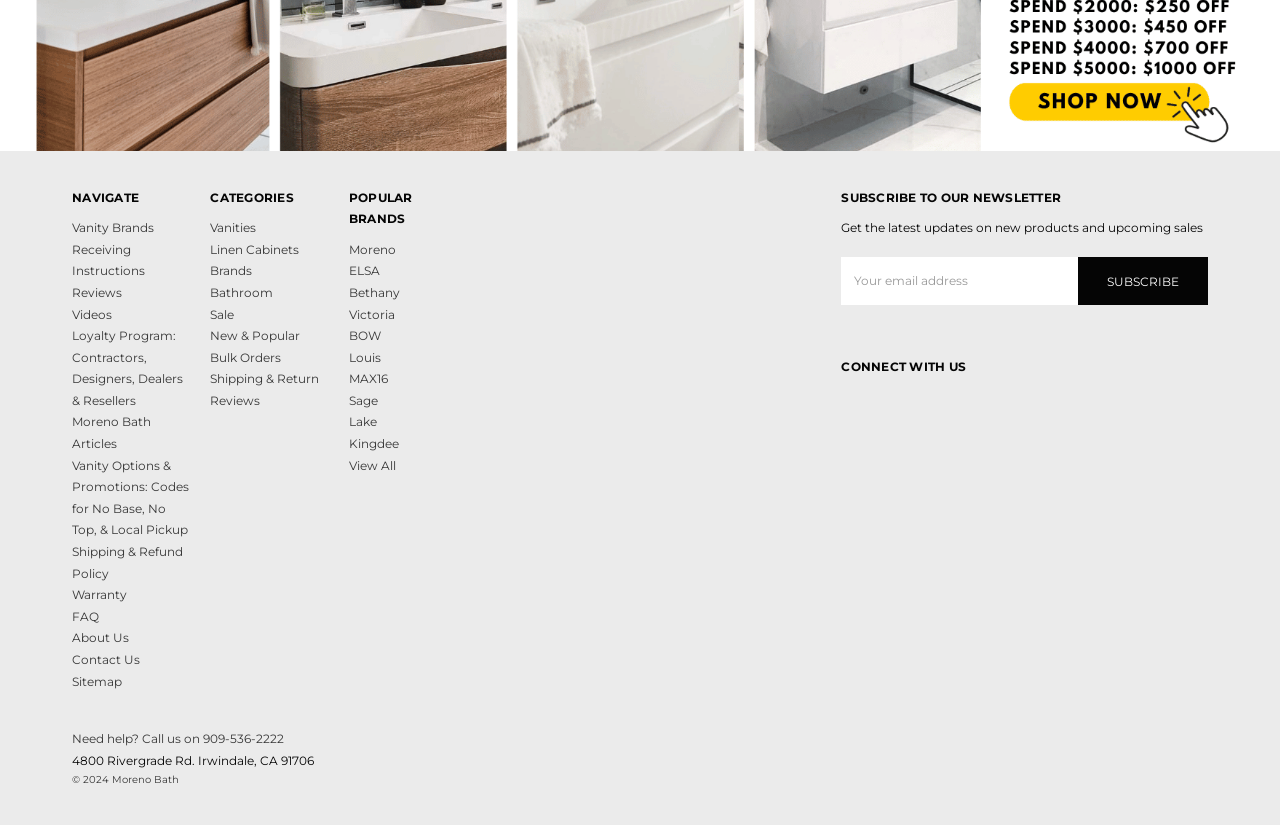What is the purpose of the textbox?
From the screenshot, supply a one-word or short-phrase answer.

Email Address